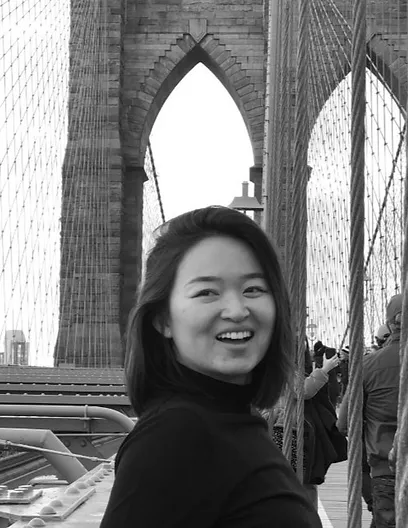Respond to the following question using a concise word or phrase: 
What is the dominant color scheme of the image?

Black and white